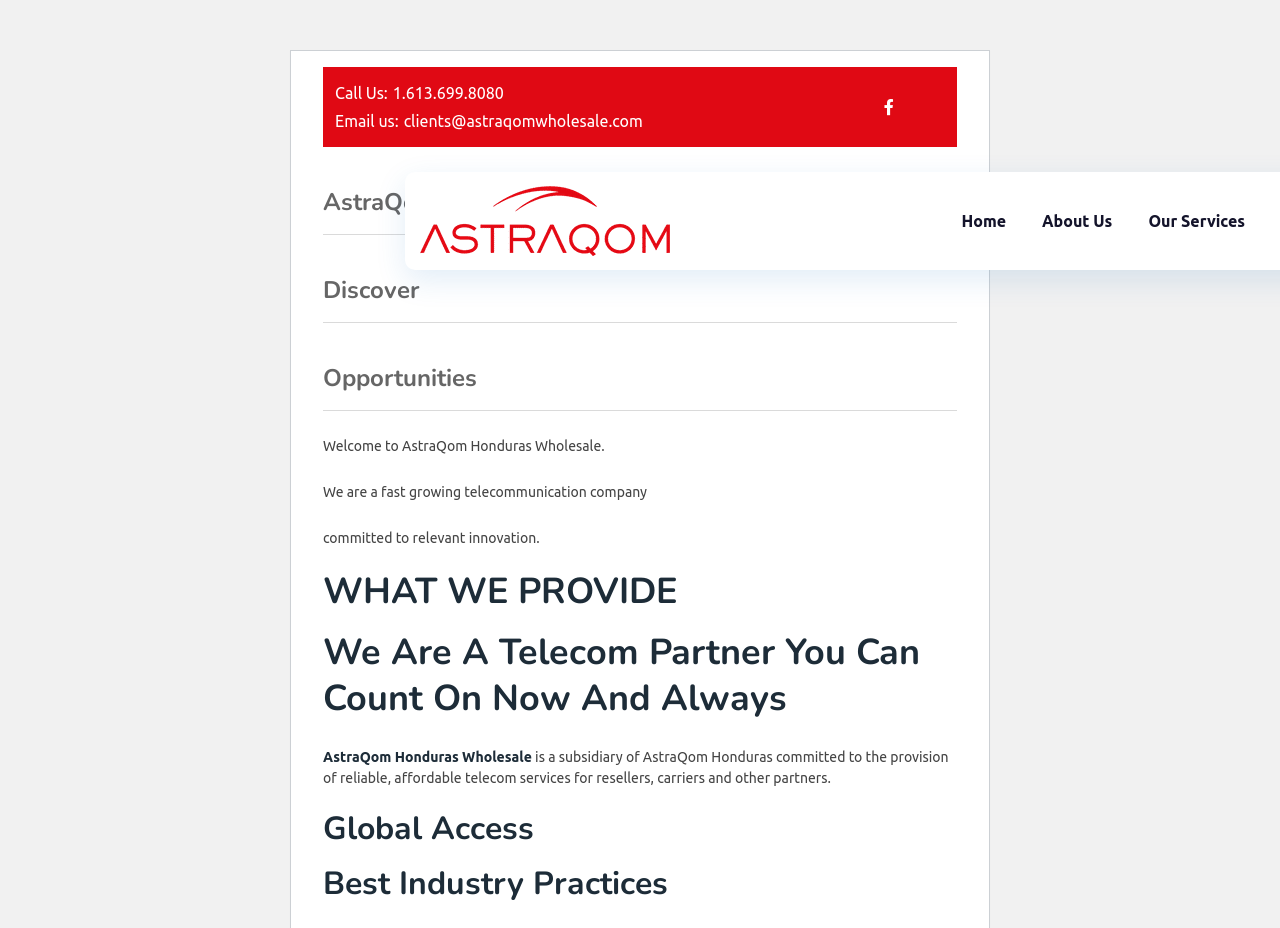Generate a comprehensive description of the webpage content.

The webpage is about AstraQom Wholesale, a telecommunication company that provides wholesale SIP trunks and termination services in Honduras. At the top left, there is a "Skip to content" link. Below it, there is a section with contact information, including a phone number (1.613.699.8080) and an email address (clients@astraqomwholesale.com). 

To the right of the contact information, there is a social media icon and a button. Below these elements, there is a logo of AstraQom Wholesale, which is also a link. Next to the logo, there are three navigation links: "Home", "About Us", and "Our Services".

The main content of the webpage is divided into several sections. The first section has a heading "AstraQom Honduras Wholesale" and a brief introduction to the company. The second section has a heading "Discover" and describes the company's commitment to innovation. The third section has a heading "Opportunities" and provides more information about the company's services.

Below these sections, there is a heading "WHAT WE PROVIDE" followed by a section that describes the company's role as a reliable telecom partner. The next section has a heading "Global Access" and the final section has a heading "Best Industry Practices". Throughout the webpage, there are several static text elements that provide more information about the company and its services.